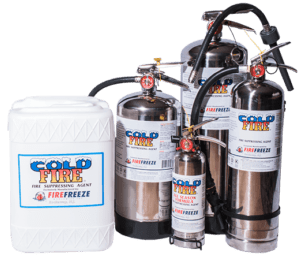Please analyze the image and provide a thorough answer to the question:
Why is Cold Fire a preferred choice for fire safety in high-risk environments?

Cold Fire is a preferred choice for fire safety in high-risk environments, such as motorsports contexts, because of its rapid extinguishing capabilities, which allow for efficient containment of fires while minimizing potential property damage, thereby emphasizing both efficiency and safety.